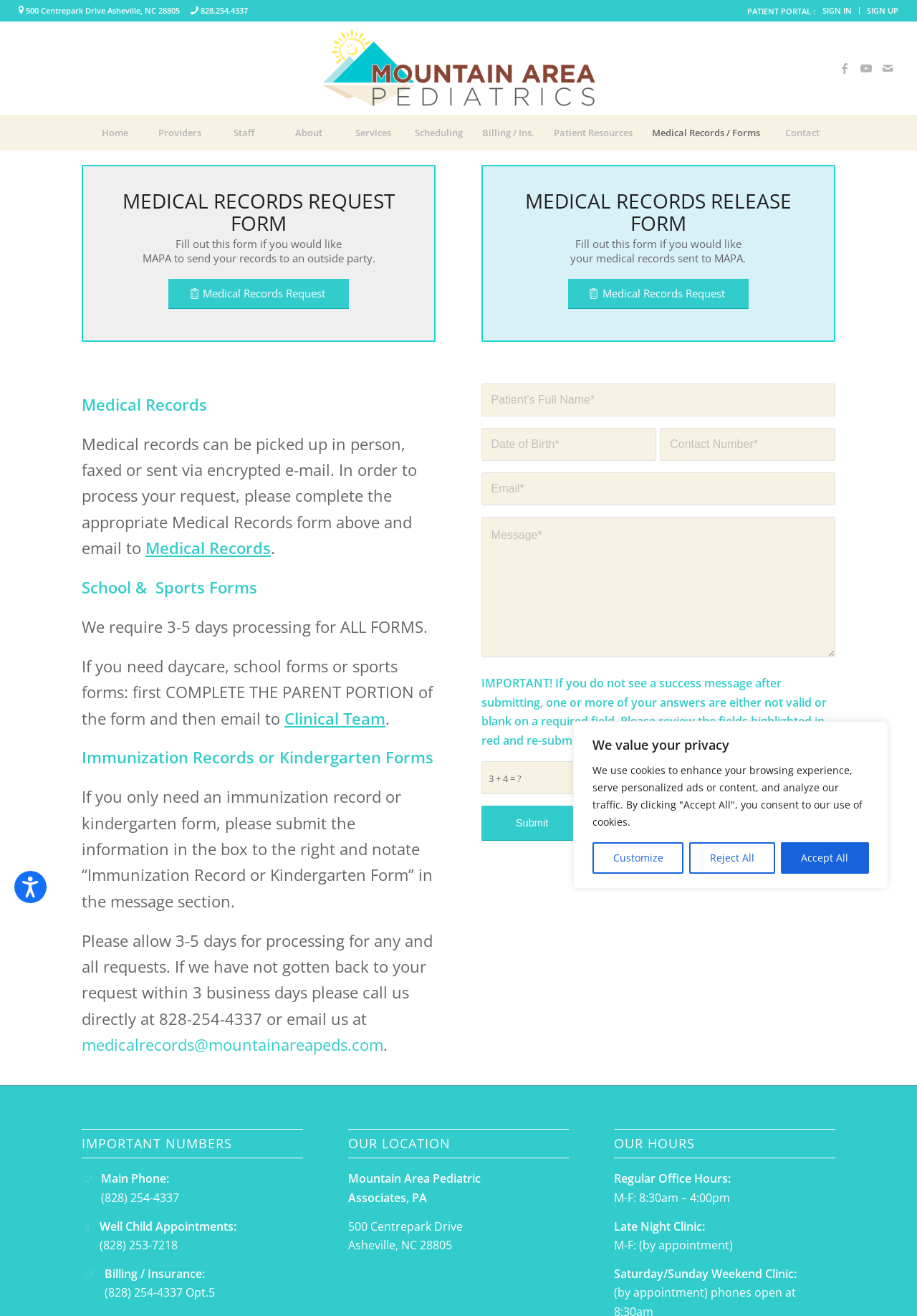Carefully examine the image and provide an in-depth answer to the question: What is the address of Mountain Area Pediatrics?

I found the address by looking at the static text element at the top of the webpage, which displays the address of Mountain Area Pediatrics.